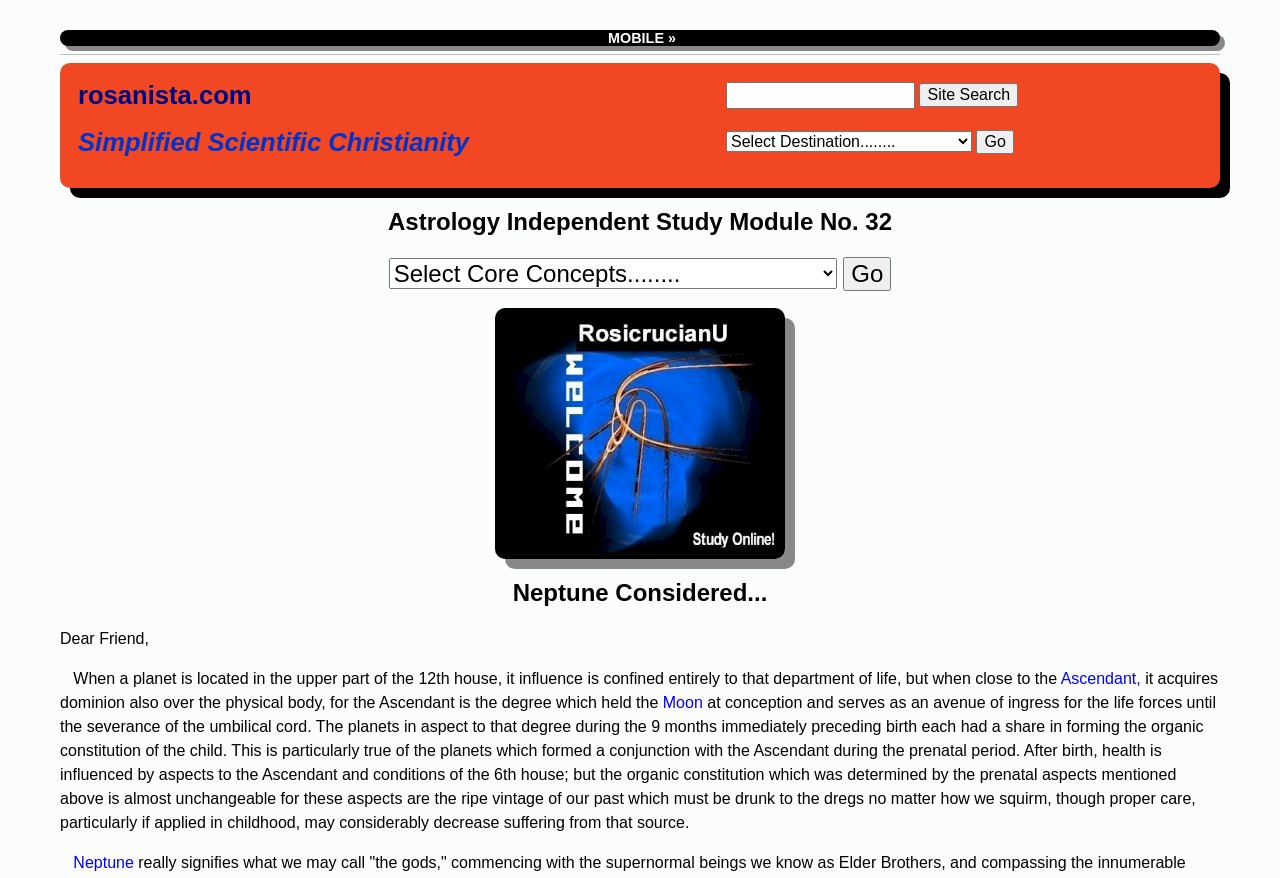What is the purpose of the textbox?
Look at the screenshot and give a one-word or phrase answer.

Site Search